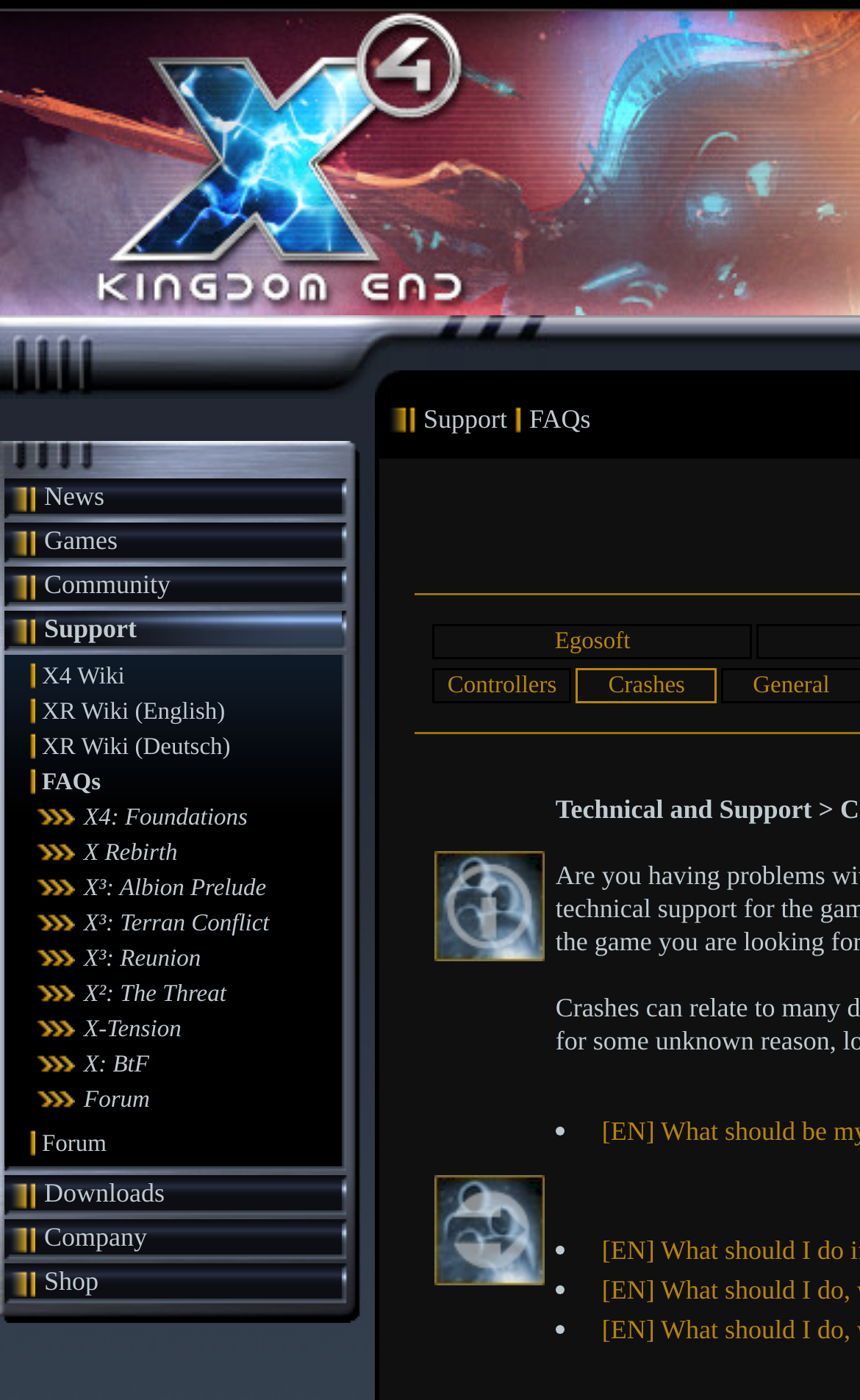Find the bounding box coordinates for the HTML element specified by: "XR Wiki (English)".

[0.049, 0.499, 0.262, 0.518]